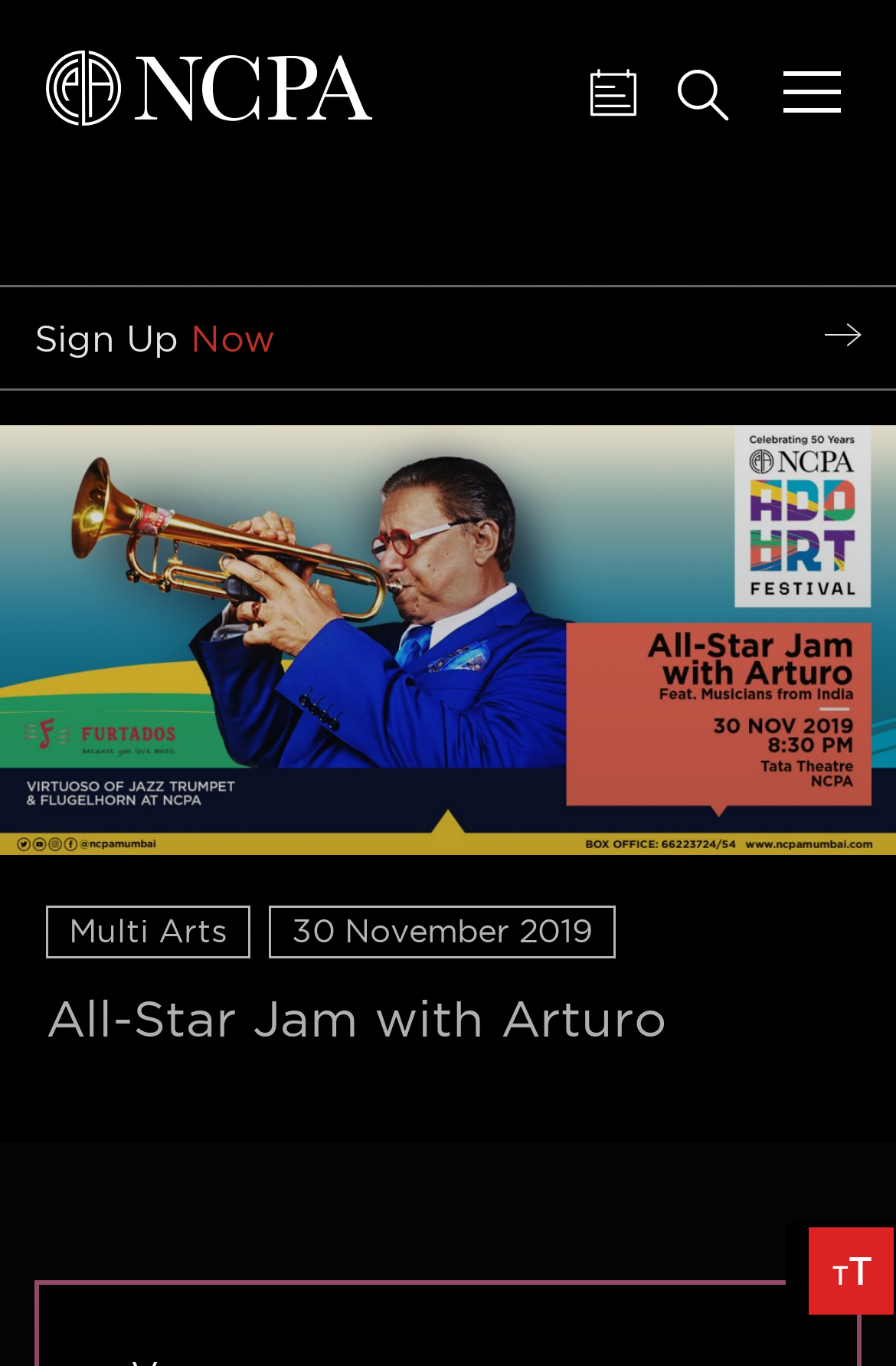Analyze and describe the webpage in a detailed narrative.

The webpage appears to be an event page for "All-Star Jam with Arturo" at the NCPA. At the top left, there is a link with a icon, followed by a "Calendar" link with a corresponding image. To the right of these links, there is another link with no text. Below these links, a "Sign Up Now" link is prominently displayed. 

On the bottom left, there is a "Multi Arts" link. Next to it, the date "30 November 2019" is displayed. Above the date, the main heading "All-Star Jam with Arturo" is centered. 

At the very bottom right, a small "tT" text is displayed, which might be a social media or share icon. The webpage is focused on promoting the event, with a strong emphasis on the "Sign Up Now" call-to-action.